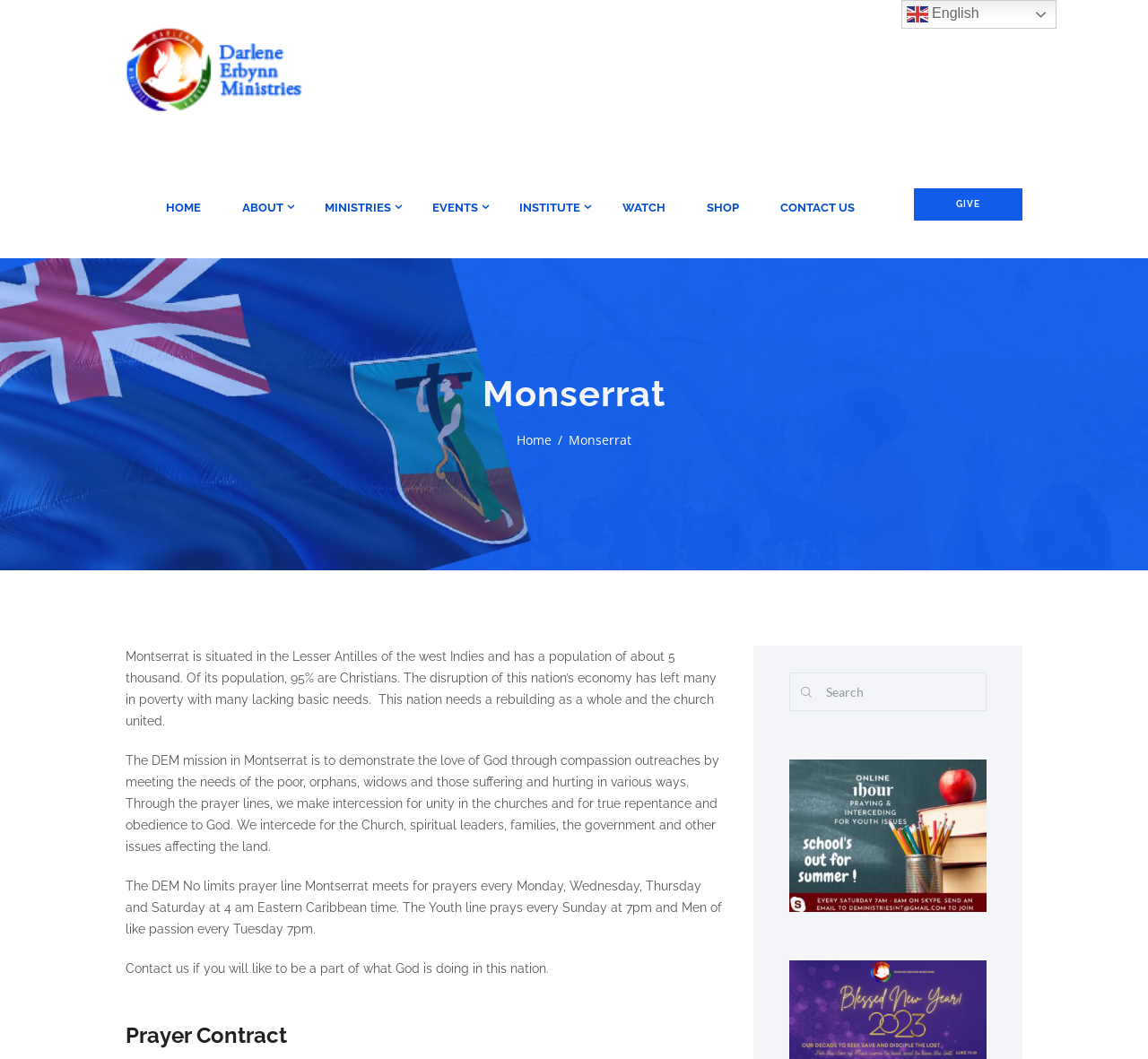Identify the bounding box coordinates of the specific part of the webpage to click to complete this instruction: "Follow on Facebook".

None